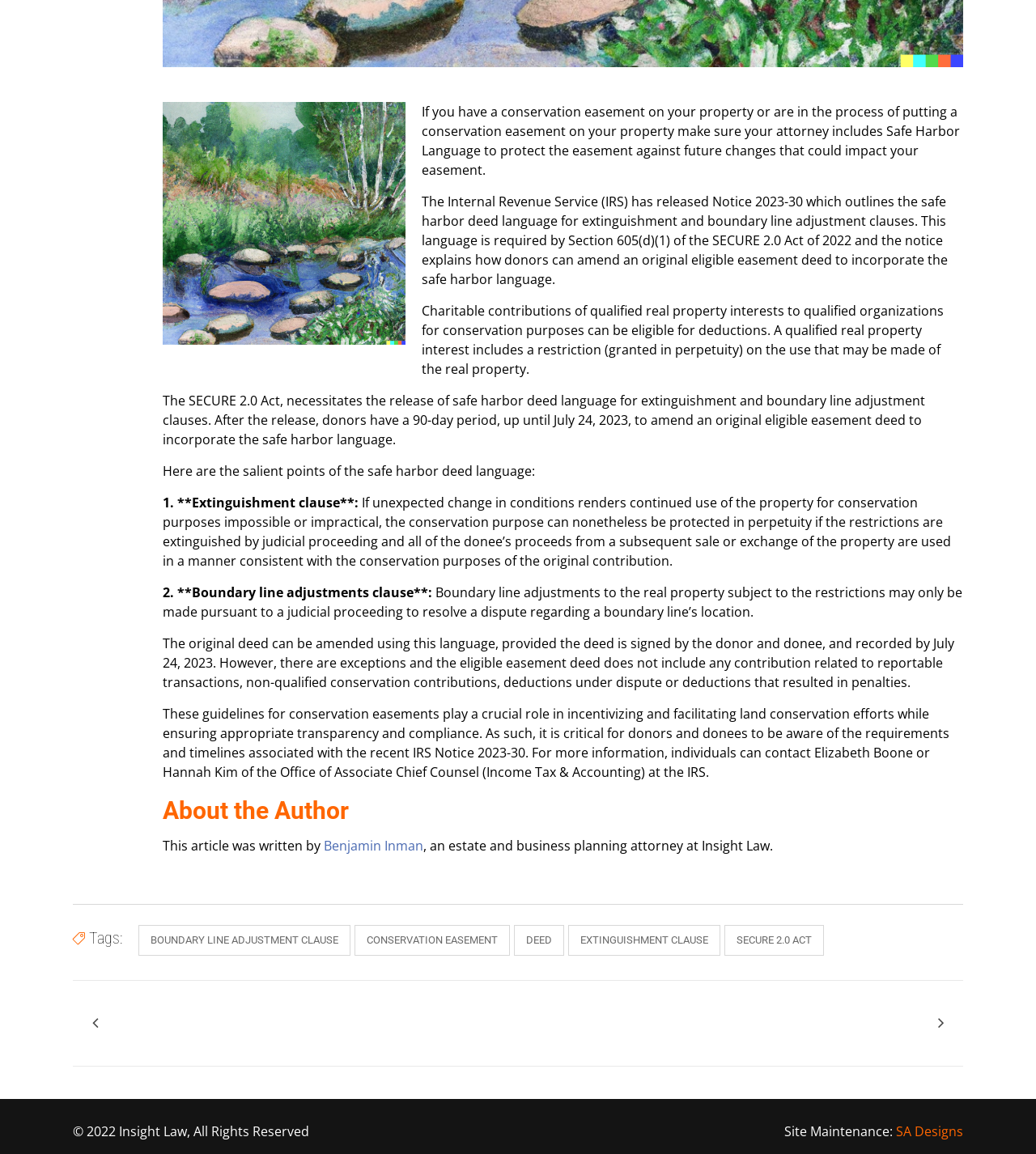Locate the coordinates of the bounding box for the clickable region that fulfills this instruction: "Contact Elizabeth Boone or Hannah Kim of the Office of Associate Chief Counsel".

[0.157, 0.611, 0.916, 0.677]